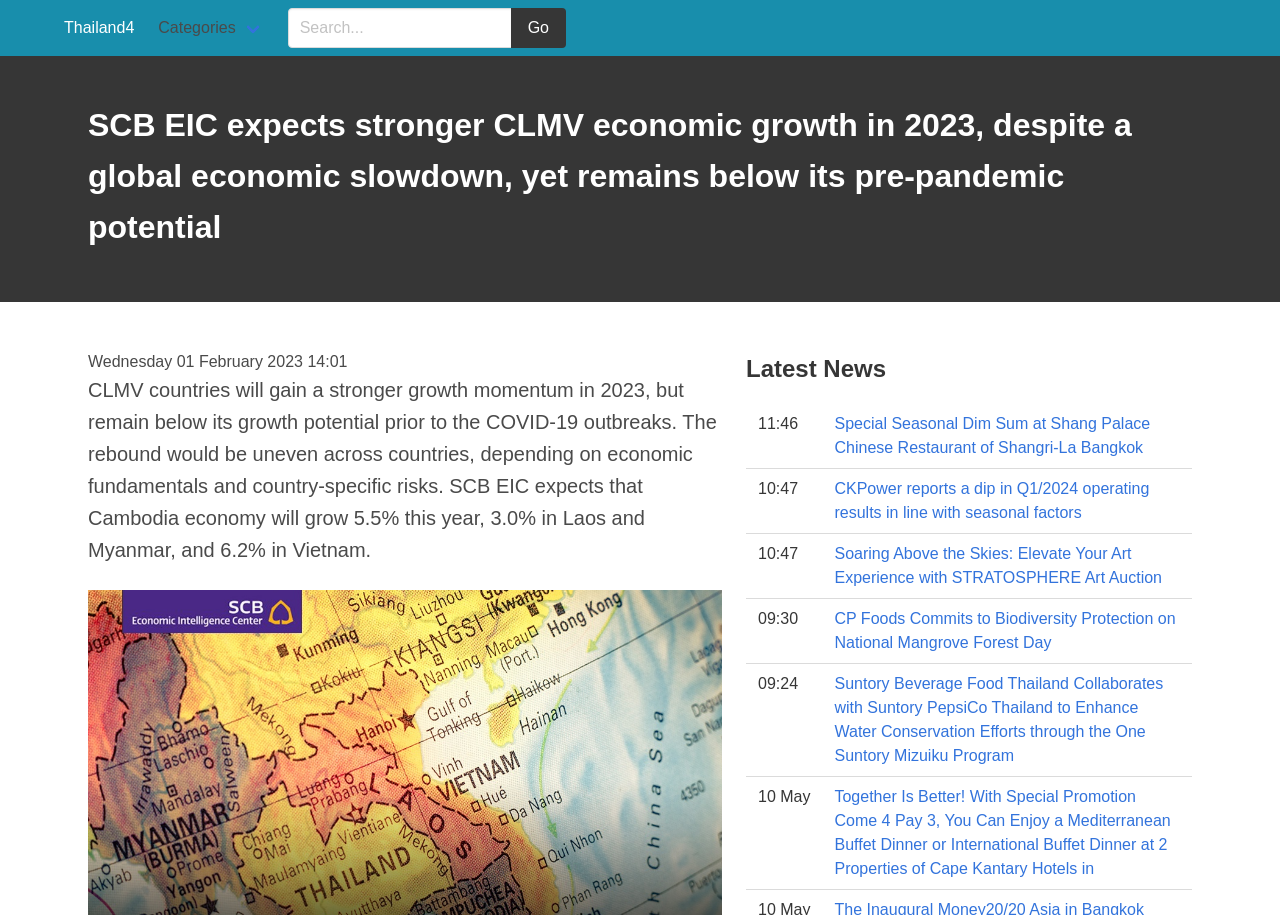Examine the image carefully and respond to the question with a detailed answer: 
How many news articles are listed?

I counted the number of rows in the grid that lists the news articles, and I found 5 rows, each containing a news article.